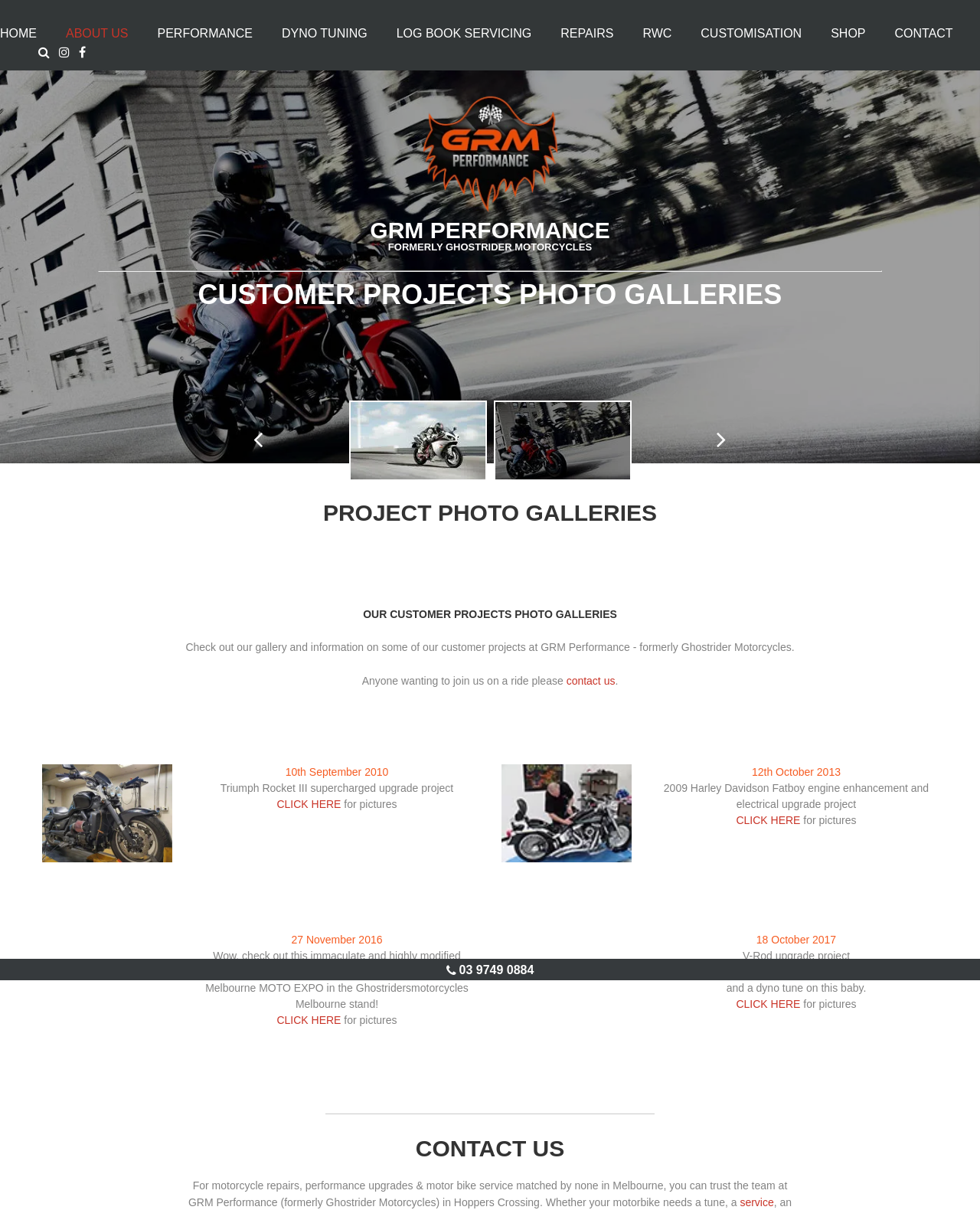Determine the bounding box coordinates for the area that needs to be clicked to fulfill this task: "View Triumph Rocket III Supercharged 2010 project". The coordinates must be given as four float numbers between 0 and 1, i.e., [left, top, right, bottom].

[0.043, 0.632, 0.176, 0.712]